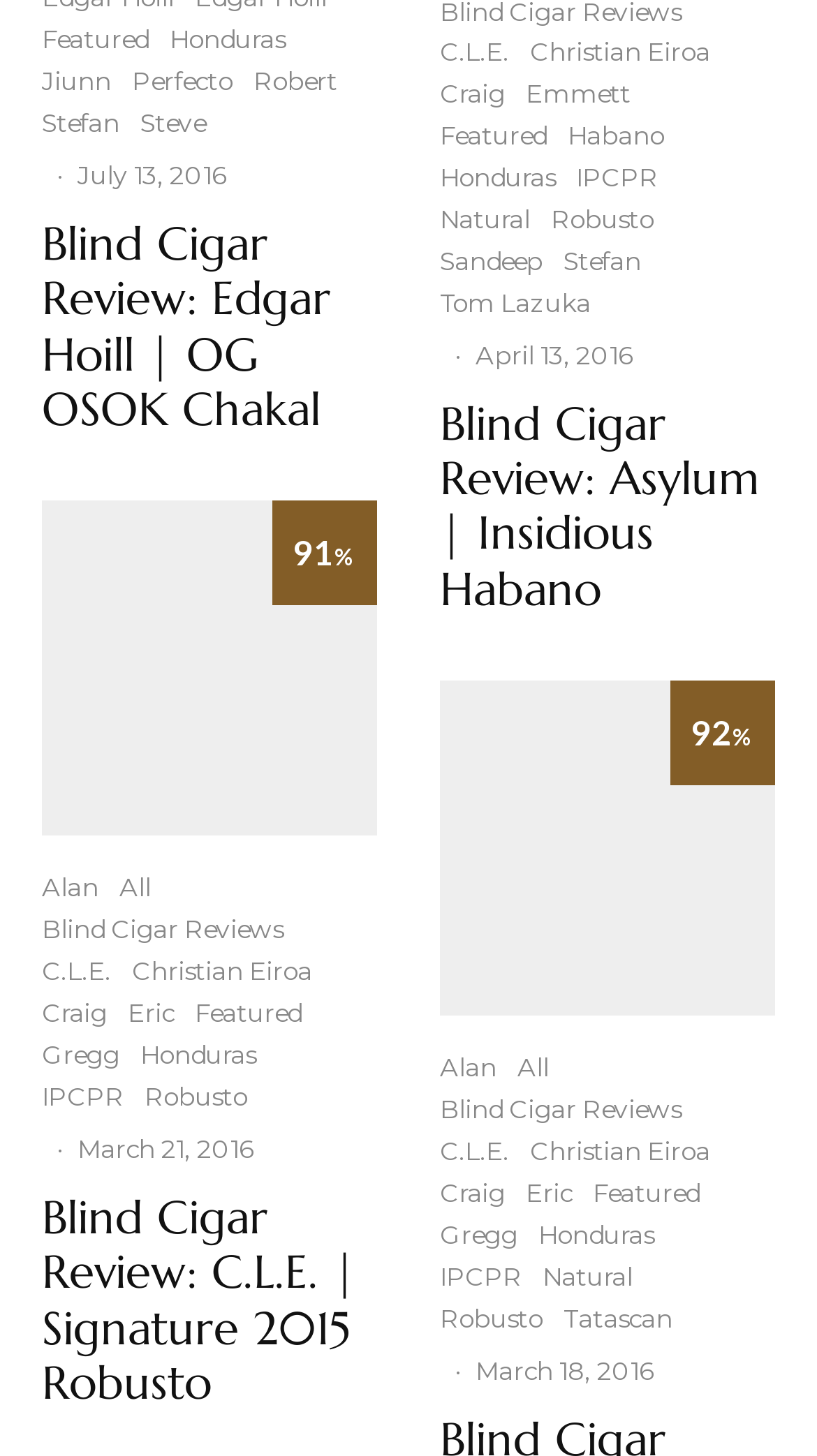Can you show the bounding box coordinates of the region to click on to complete the task described in the instruction: "Click on the link 'Blind Cigar Review: Tatascan | Robusto'"?

[0.538, 0.468, 0.949, 0.698]